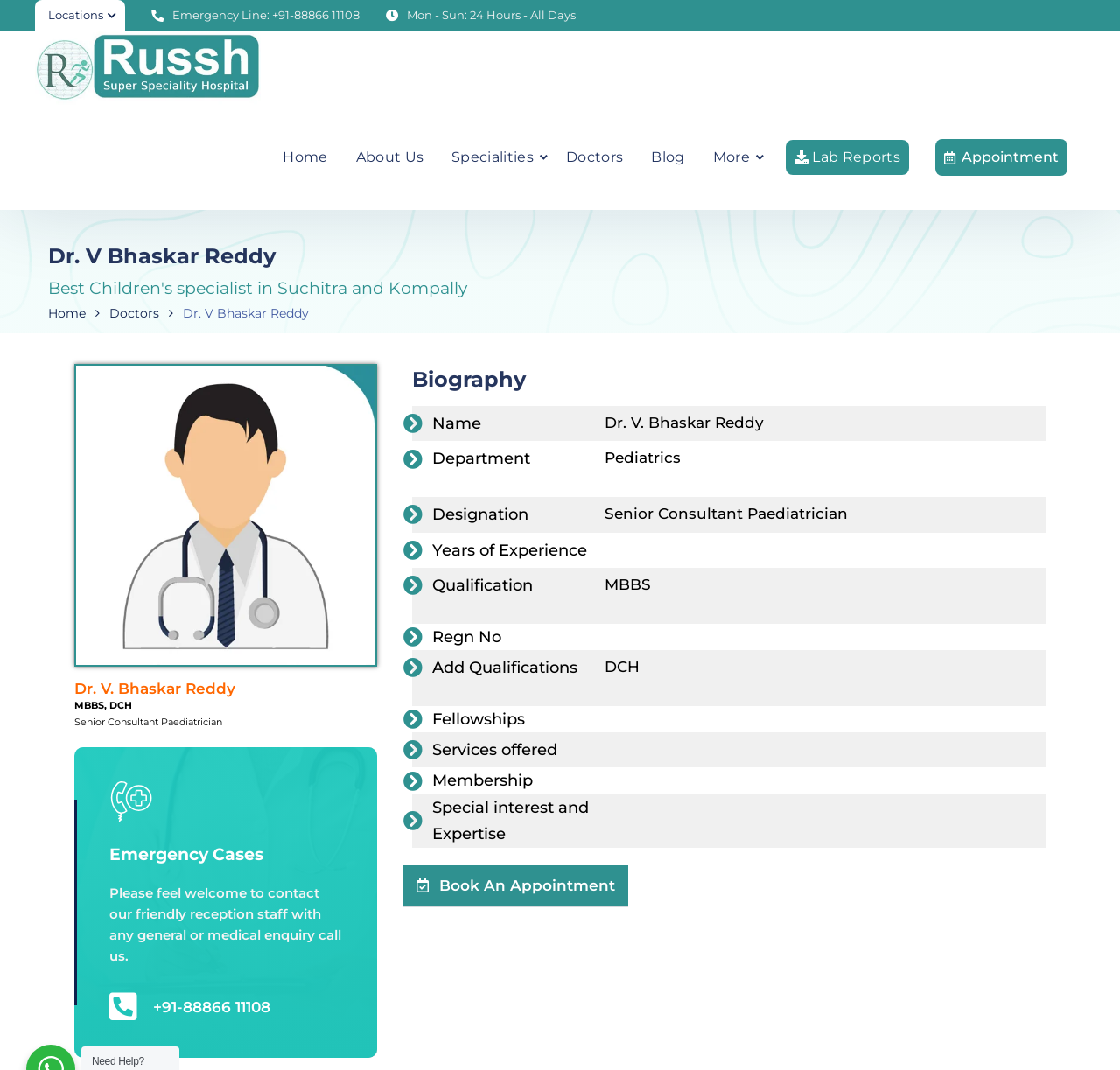What is the doctor's name?
Answer the question based on the image using a single word or a brief phrase.

Dr. V Bhaskar Reddy